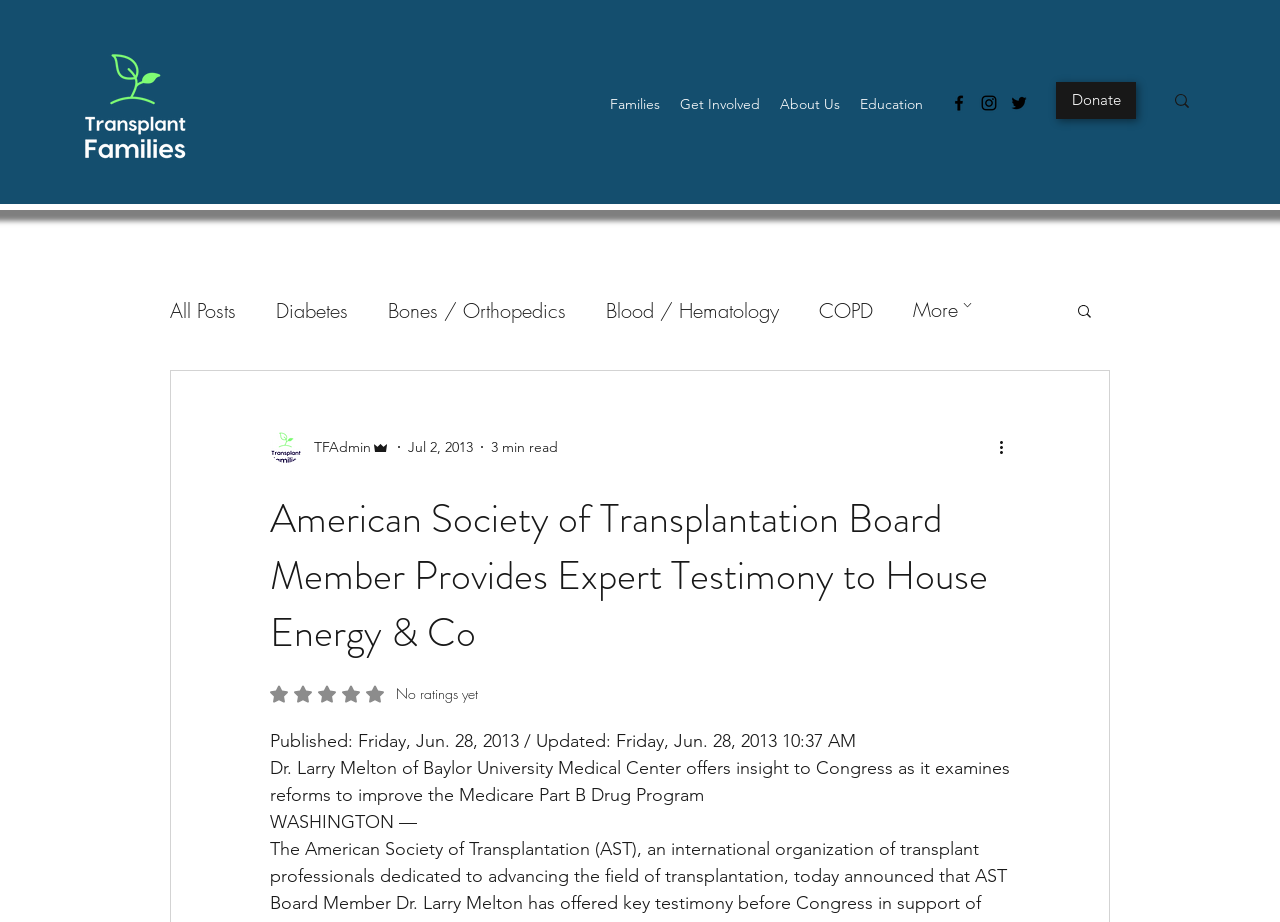Please find the bounding box coordinates of the element's region to be clicked to carry out this instruction: "Go to the About Us page".

[0.602, 0.097, 0.664, 0.129]